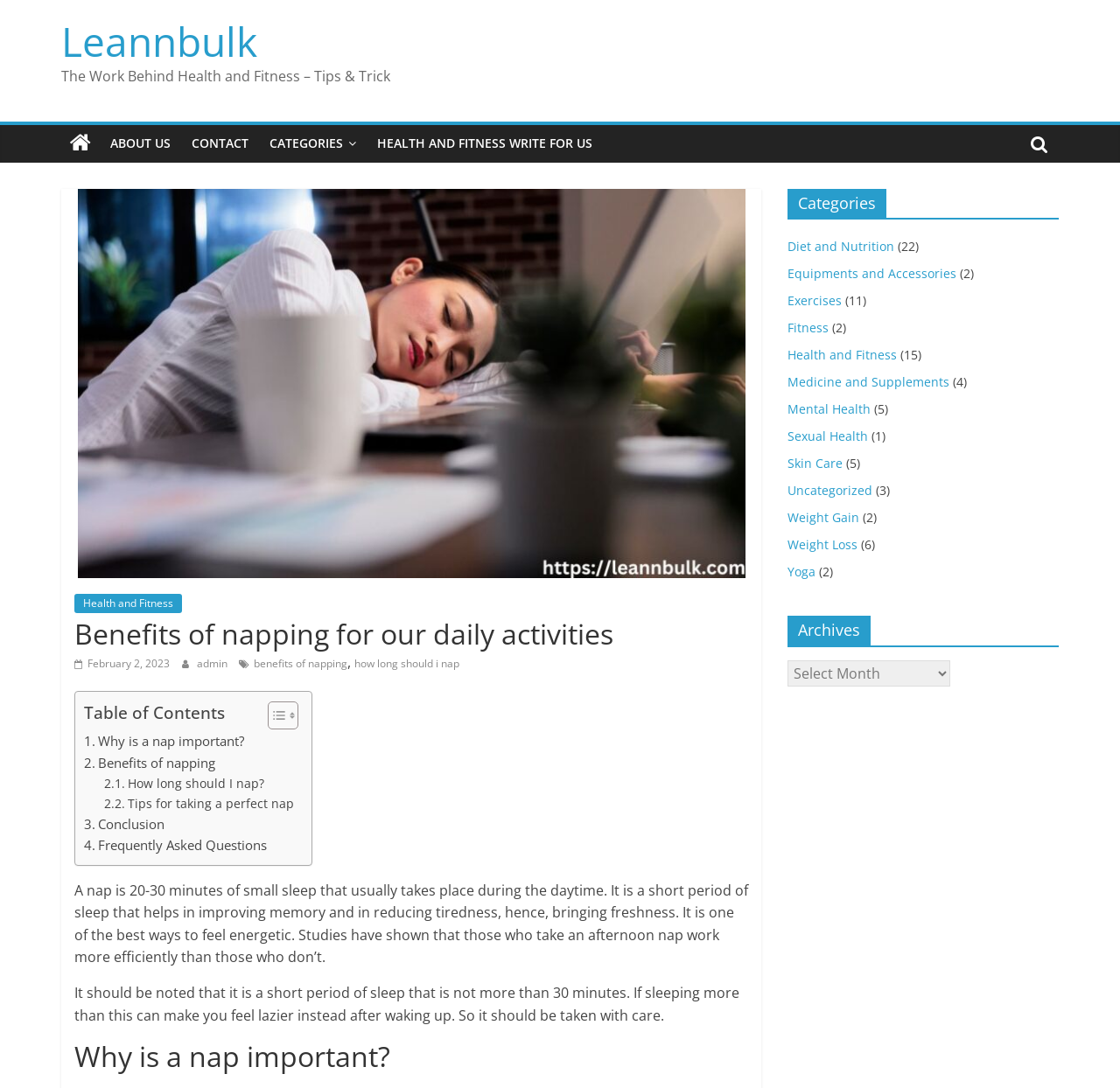Please examine the image and answer the question with a detailed explanation:
How long should a nap be?

The webpage advises that a nap should be taken with care, as sleeping more than 30 minutes can make you feel lazier instead of feeling refreshed and energized.